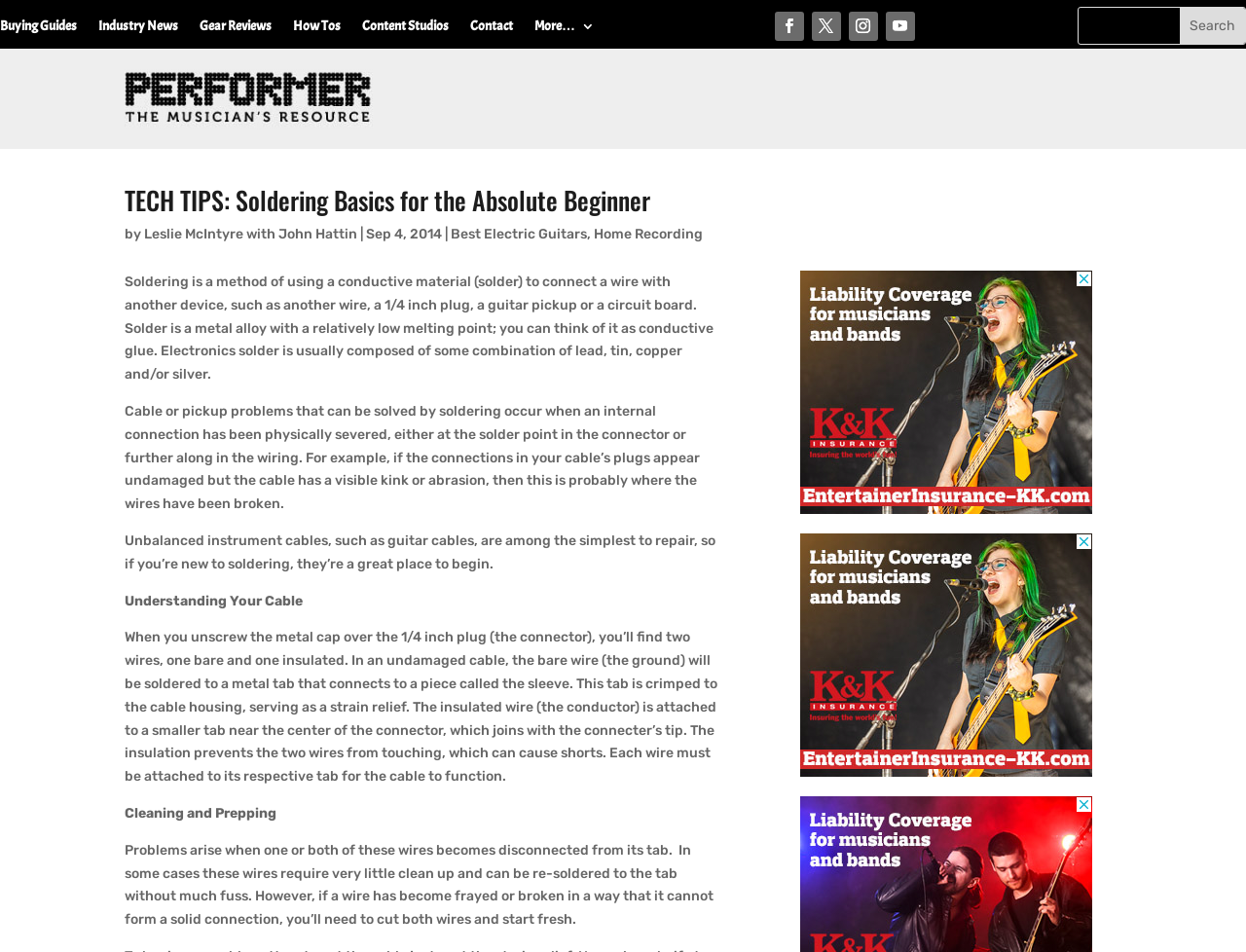What is the topic of this webpage?
Use the screenshot to answer the question with a single word or phrase.

Soldering Basics